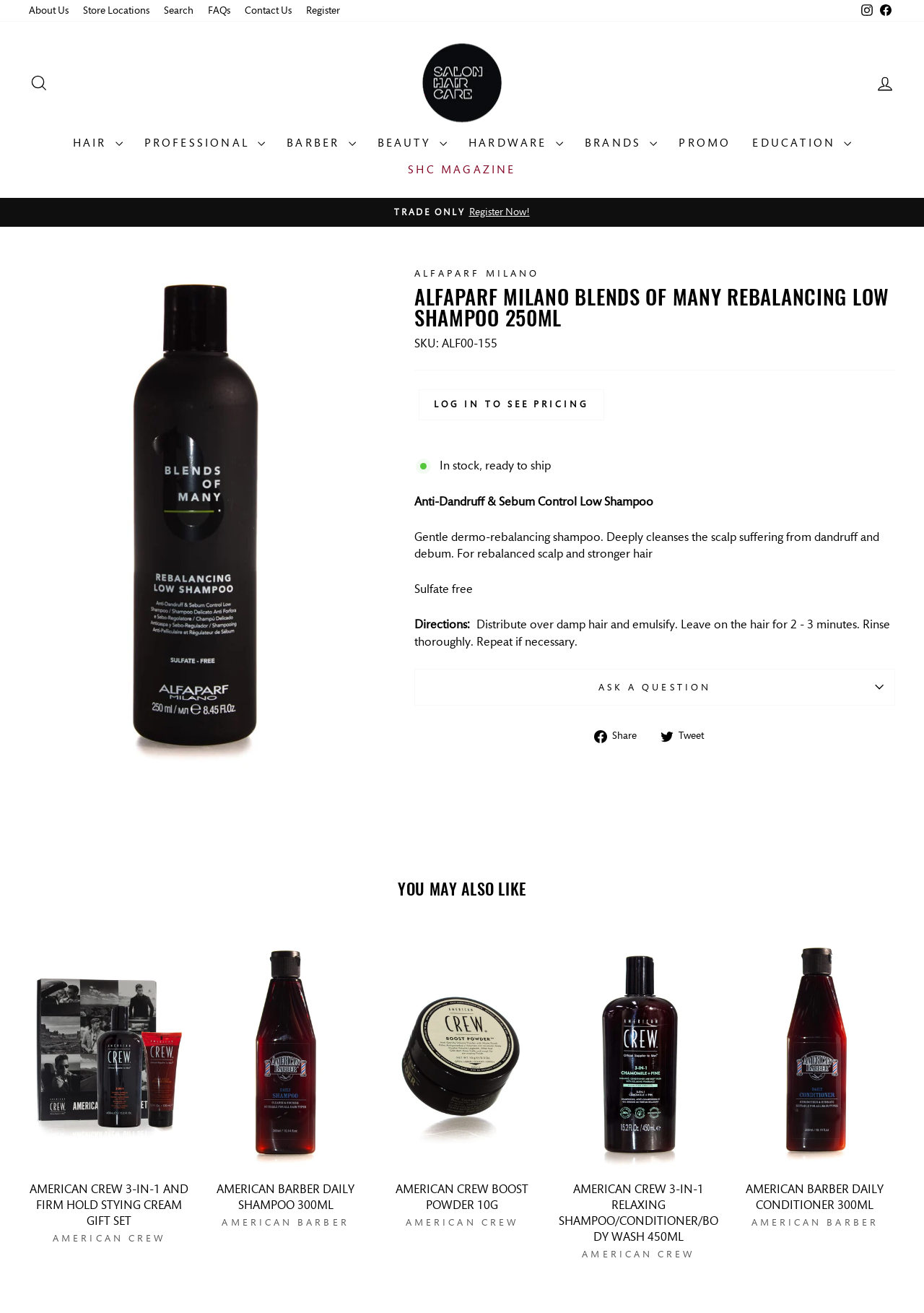What is the product name?
Using the visual information, reply with a single word or short phrase.

ALFAPARF MILANO BLENDS OF MANY REBALANCING LOW SHAMPOO 250ML